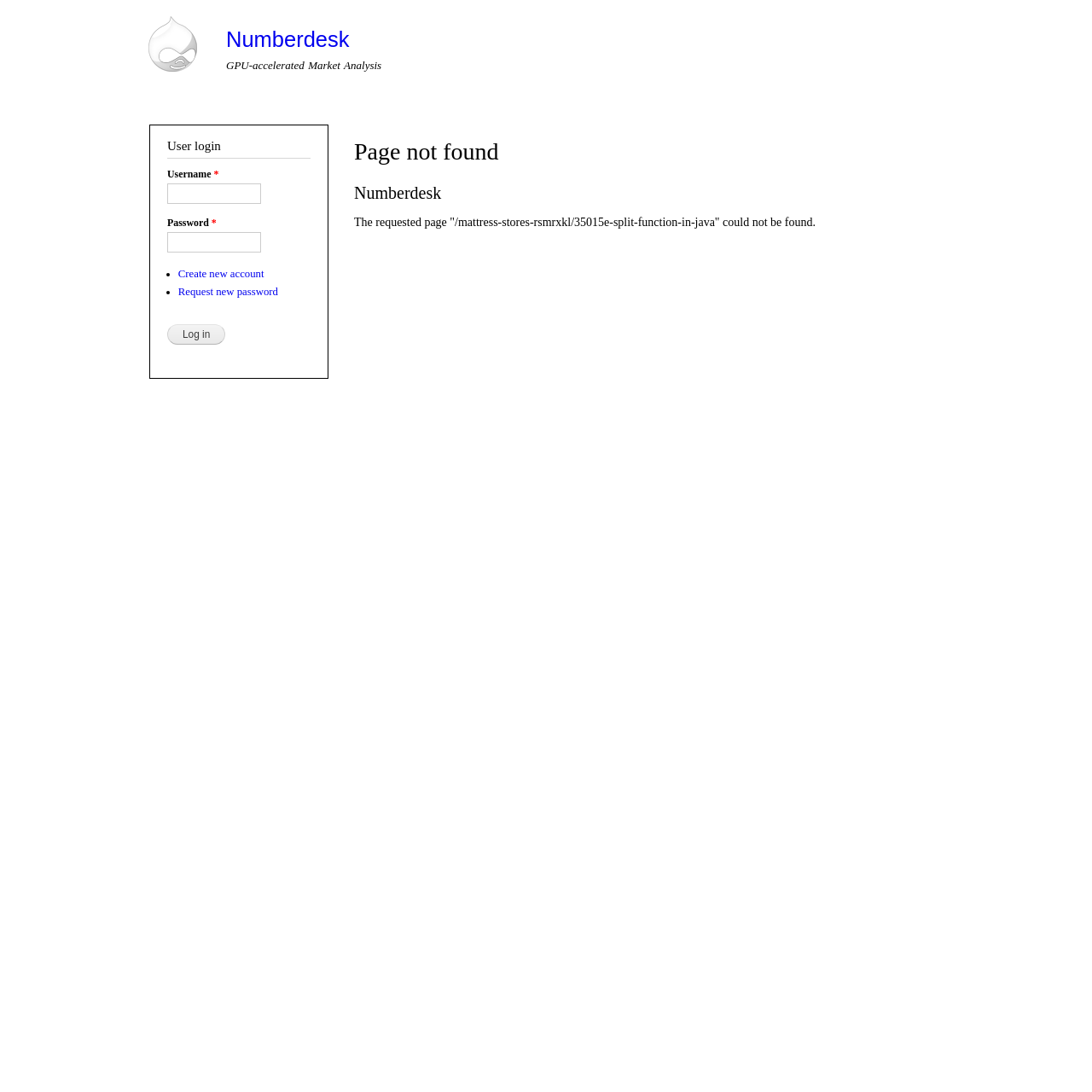What is the purpose of the login form?
Based on the image, give a concise answer in the form of a single word or short phrase.

User login